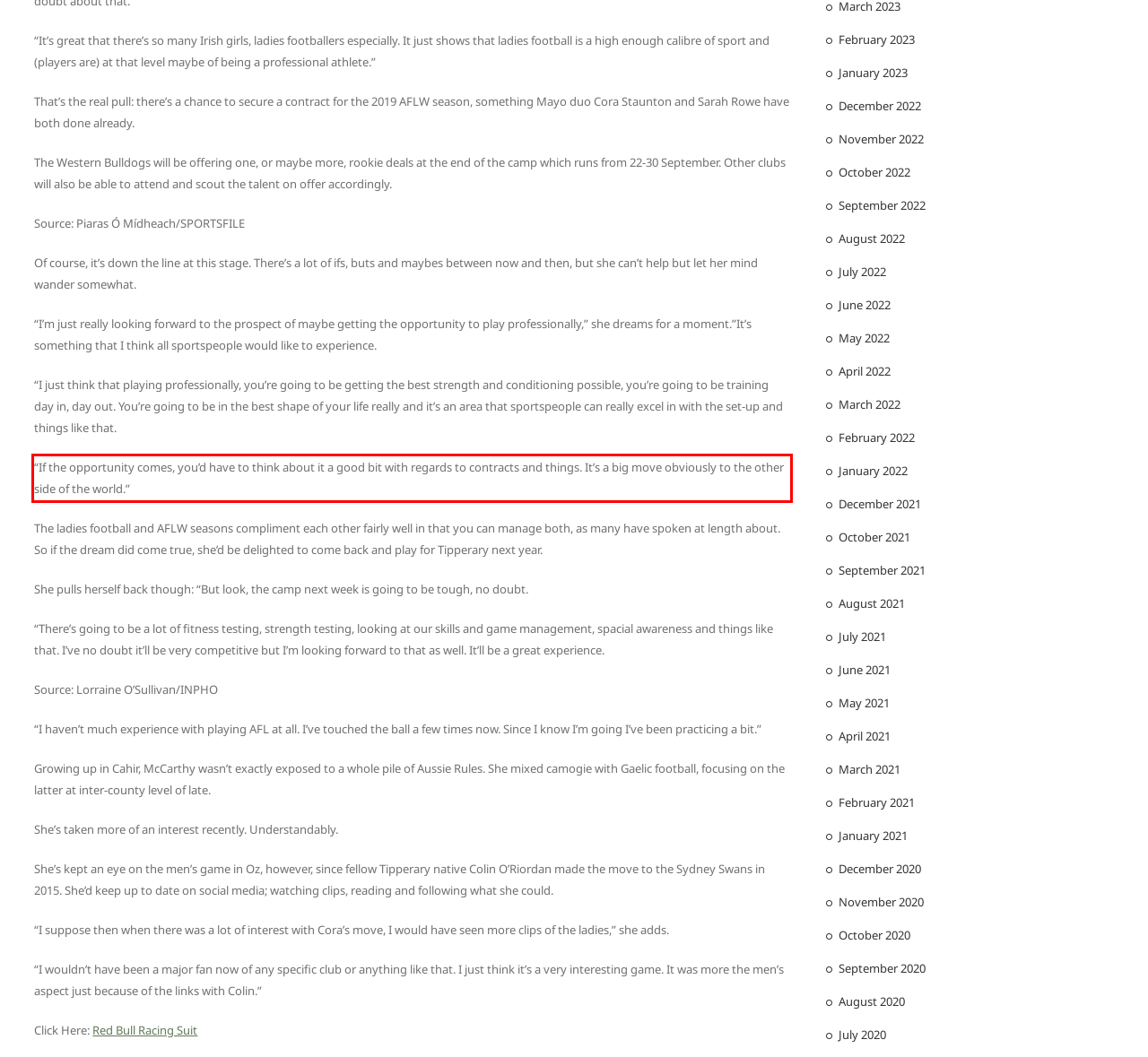Analyze the red bounding box in the provided webpage screenshot and generate the text content contained within.

“If the opportunity comes, you’d have to think about it a good bit with regards to contracts and things. It’s a big move obviously to the other side of the world.”